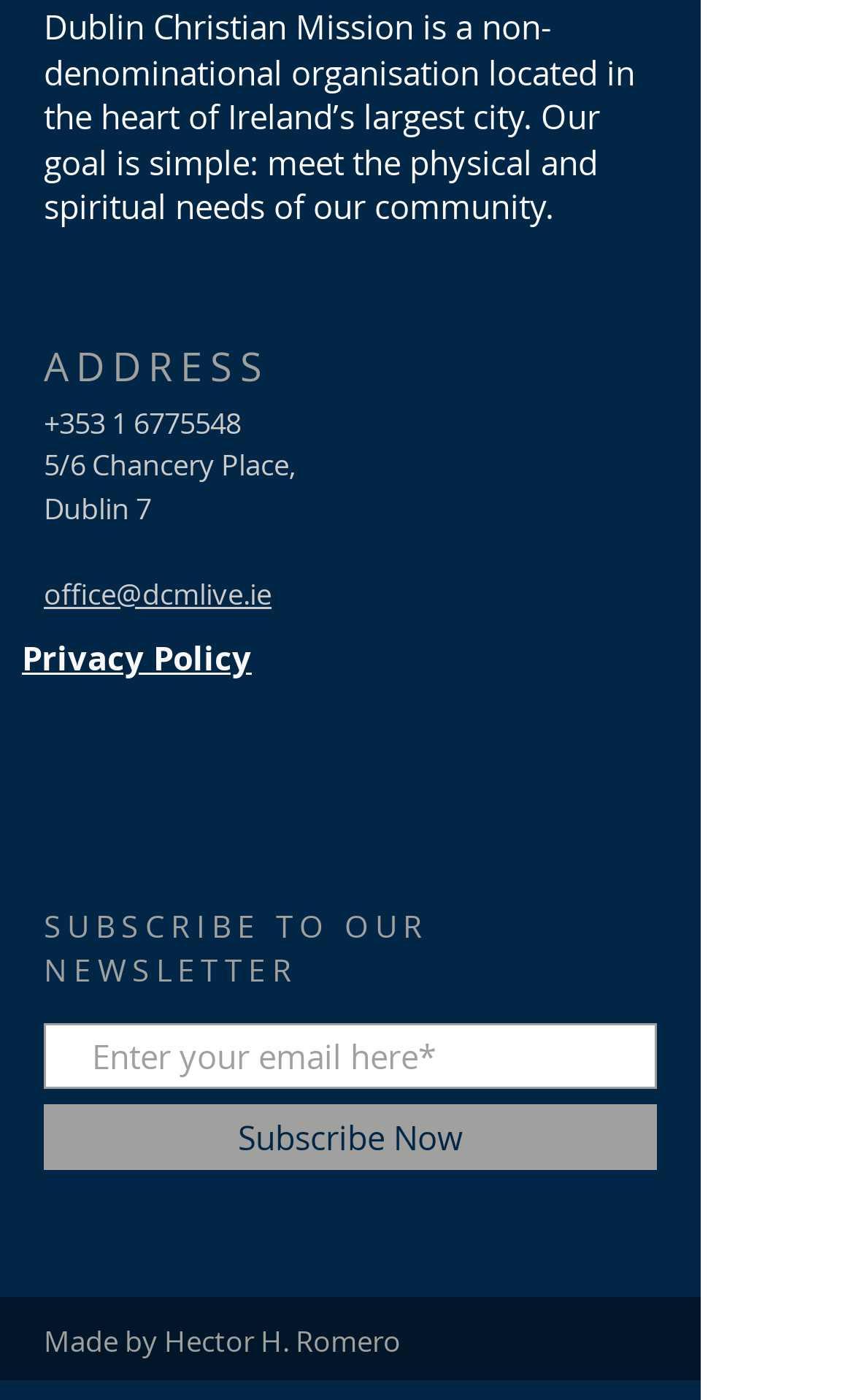Determine the bounding box coordinates of the clickable region to carry out the instruction: "View the address".

[0.051, 0.242, 0.769, 0.279]